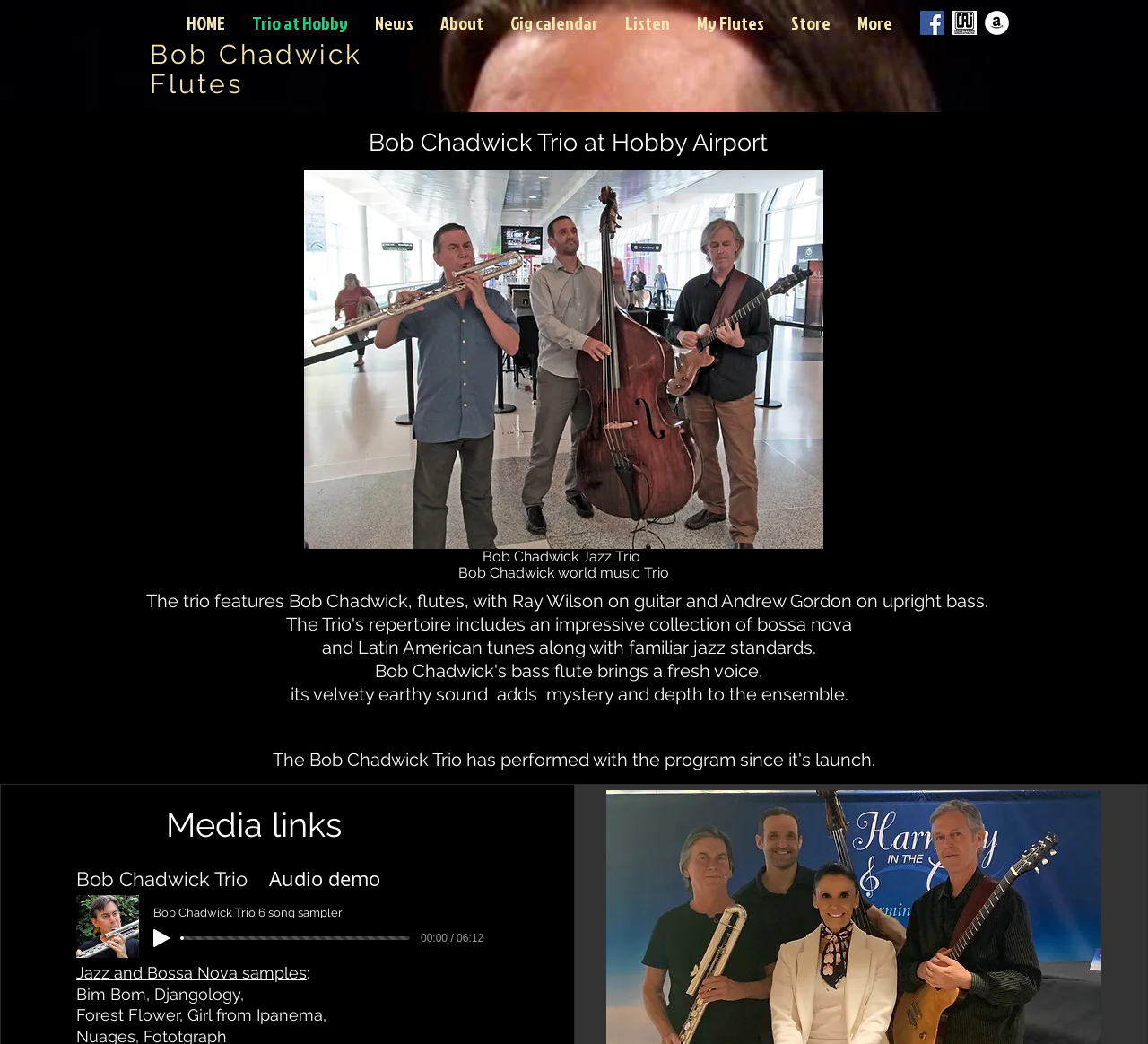Examine the image and give a thorough answer to the following question:
How many social media links are there?

I counted the number of links in the Social Bar section, which includes Facebook, countryman logo, and Amazon.